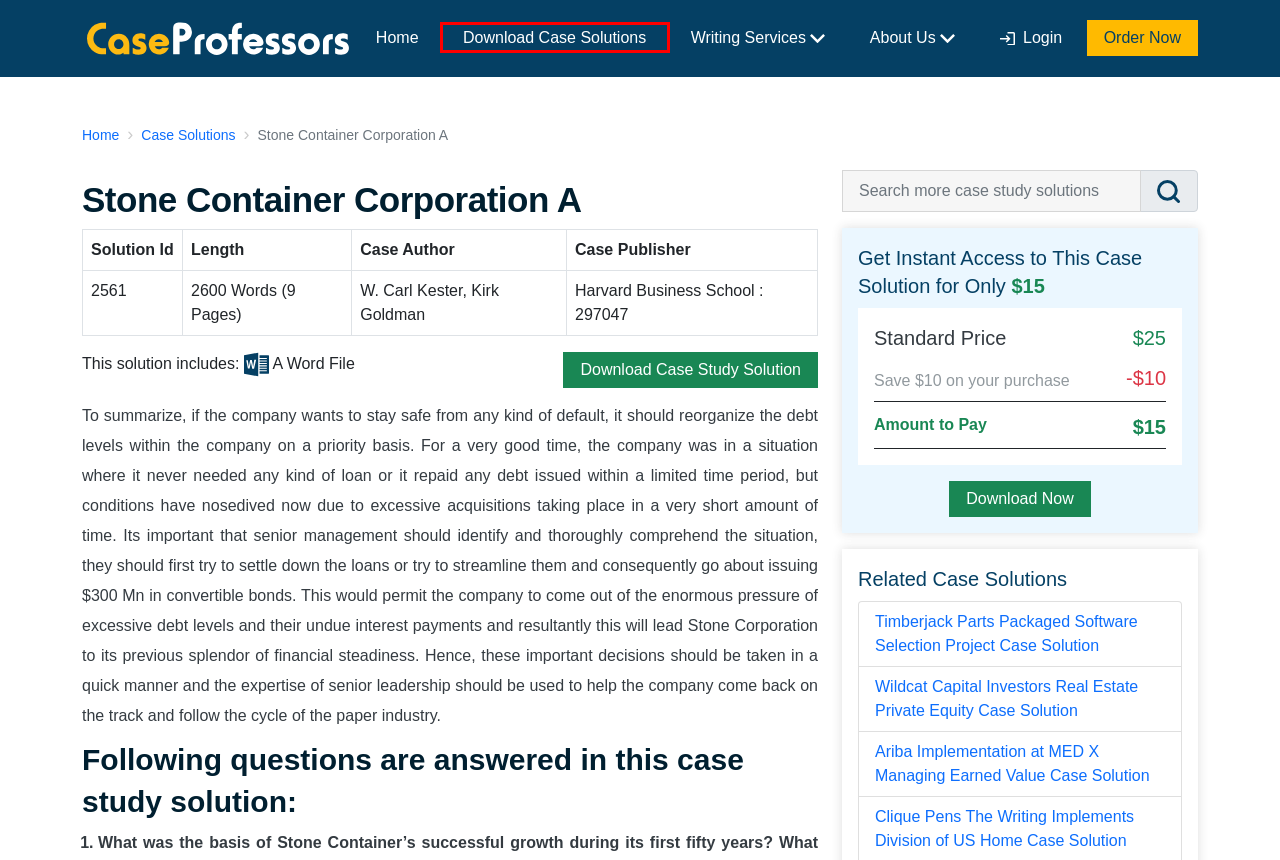Review the screenshot of a webpage containing a red bounding box around an element. Select the description that best matches the new webpage after clicking the highlighted element. The options are:
A. Ariba Implementation at MED X Managing Earned Value Case Study Solution and Case Analysis
B. Place Order Here | CaseProfessors.com
C. Wildcat Capital Investors Real Estate Private Equity Case Study Solution and Case Analysis
D. Timberjack Parts Packaged Software Selection Project Case Study Solution and Case Analysis
E. Download Business Case Study Solutions | CaseProfessors
F. Terms of Use | CaseProfessors.com
G. Clique Pens The Writing Implements Division of US Home Case Study Solution and Case Analysis
H. Search | Download Thousands of Case Solution and Case Analysis Papers | CaseProfessors

H